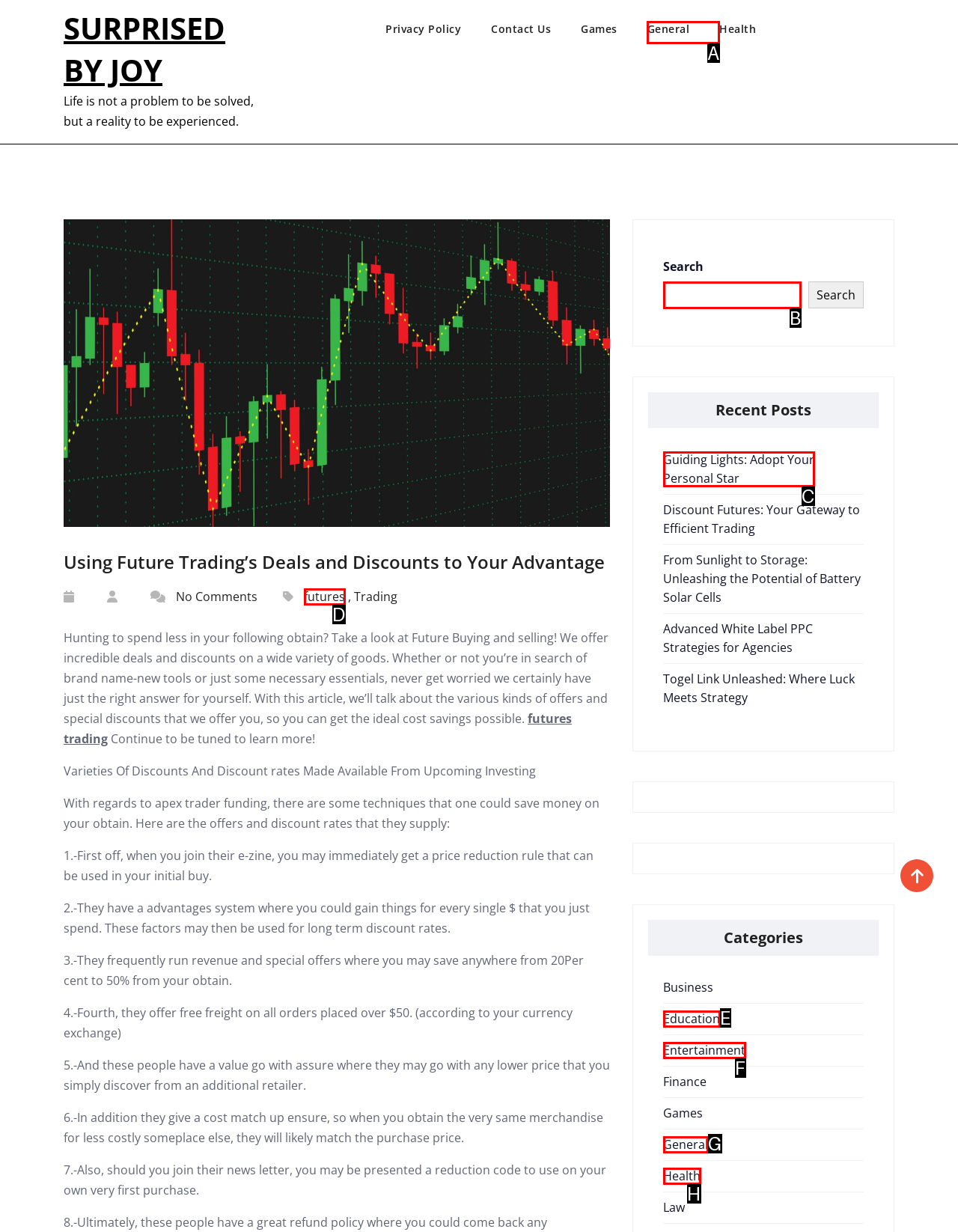Find the HTML element that corresponds to the description: General. Indicate your selection by the letter of the appropriate option.

G